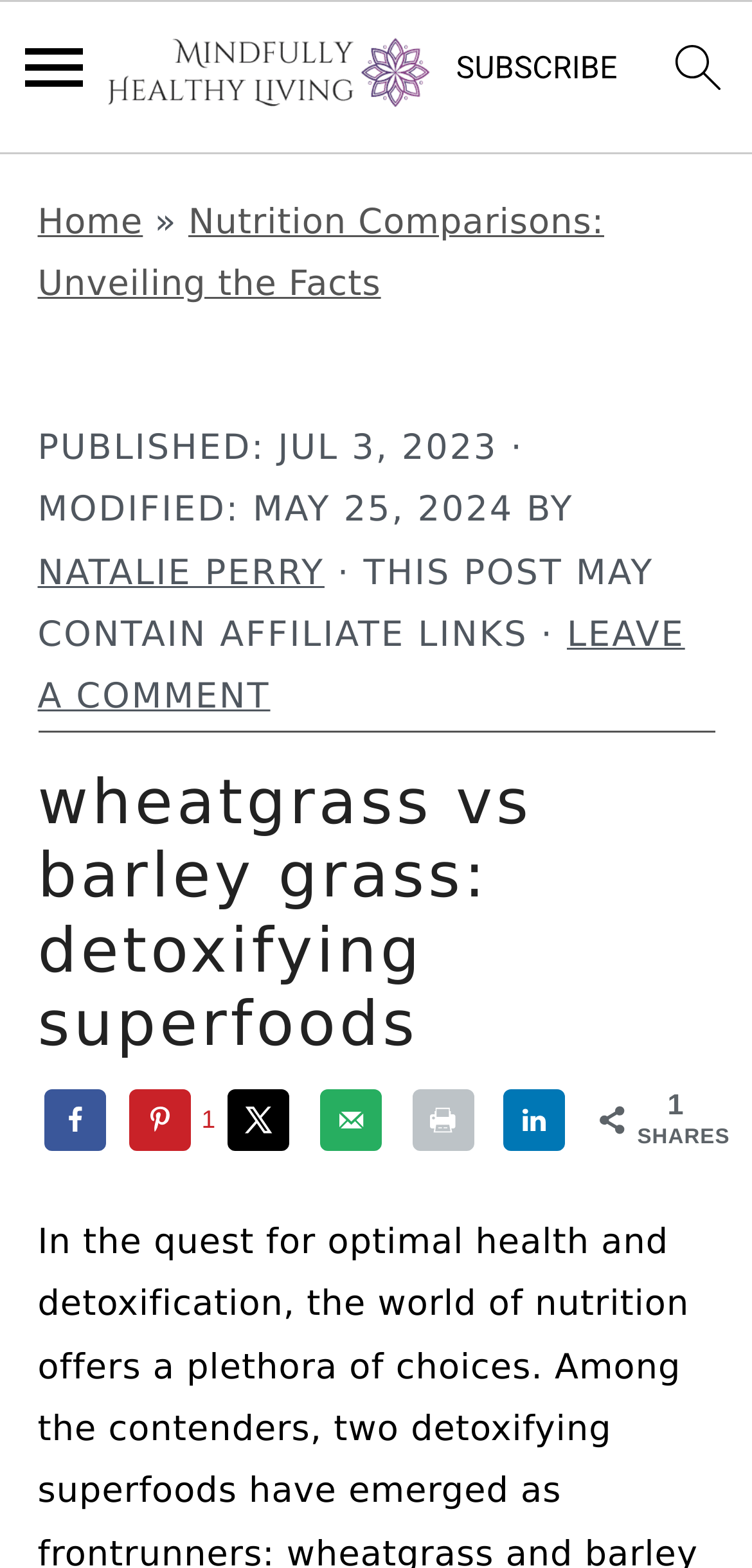Can you pinpoint the bounding box coordinates for the clickable element required for this instruction: "share on Facebook"? The coordinates should be four float numbers between 0 and 1, i.e., [left, top, right, bottom].

[0.05, 0.695, 0.158, 0.734]